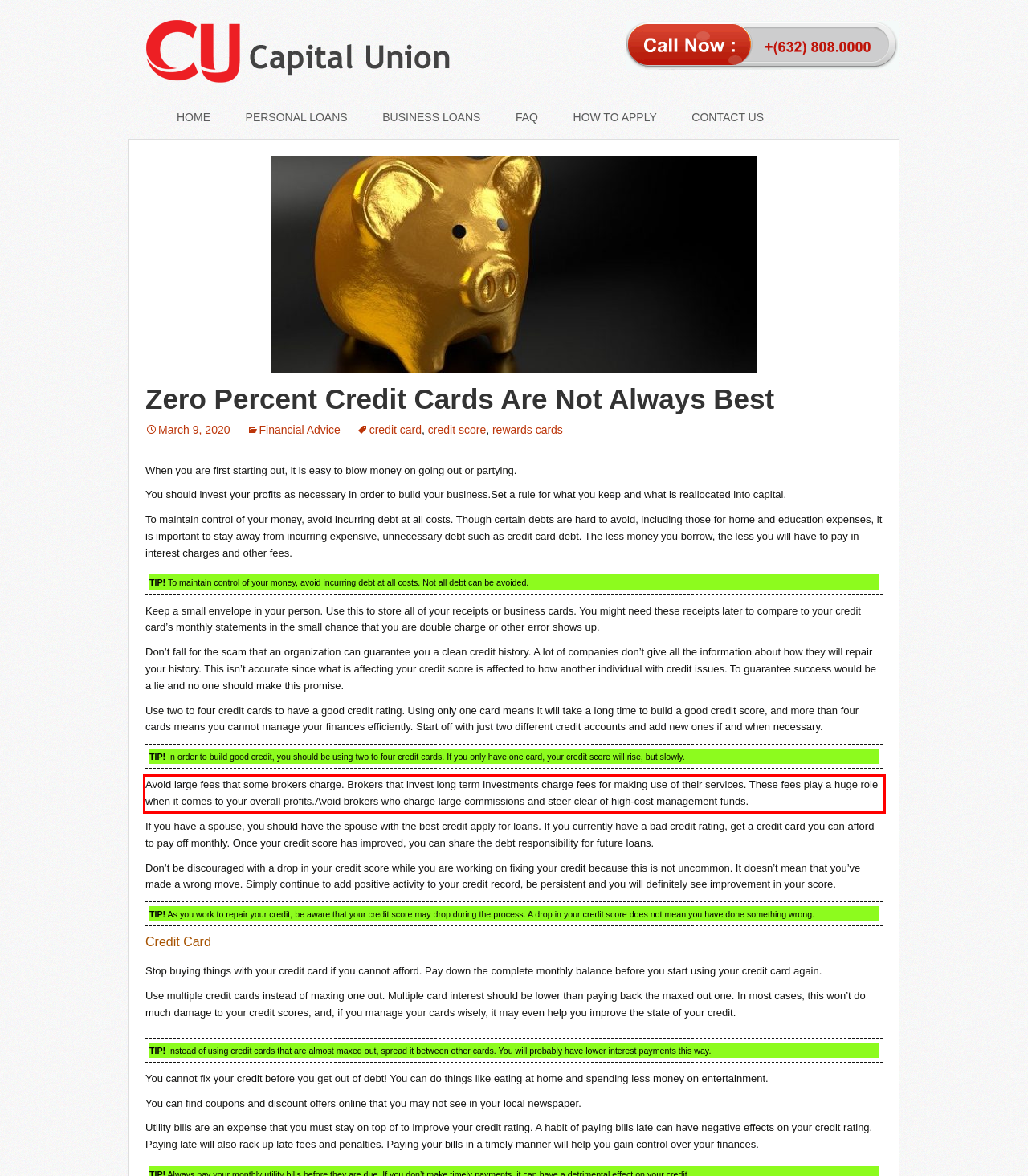Look at the webpage screenshot and recognize the text inside the red bounding box.

Avoid large fees that some brokers charge. Brokers that invest long term investments charge fees for making use of their services. These fees play a huge role when it comes to your overall profits.Avoid brokers who charge large commissions and steer clear of high-cost management funds.